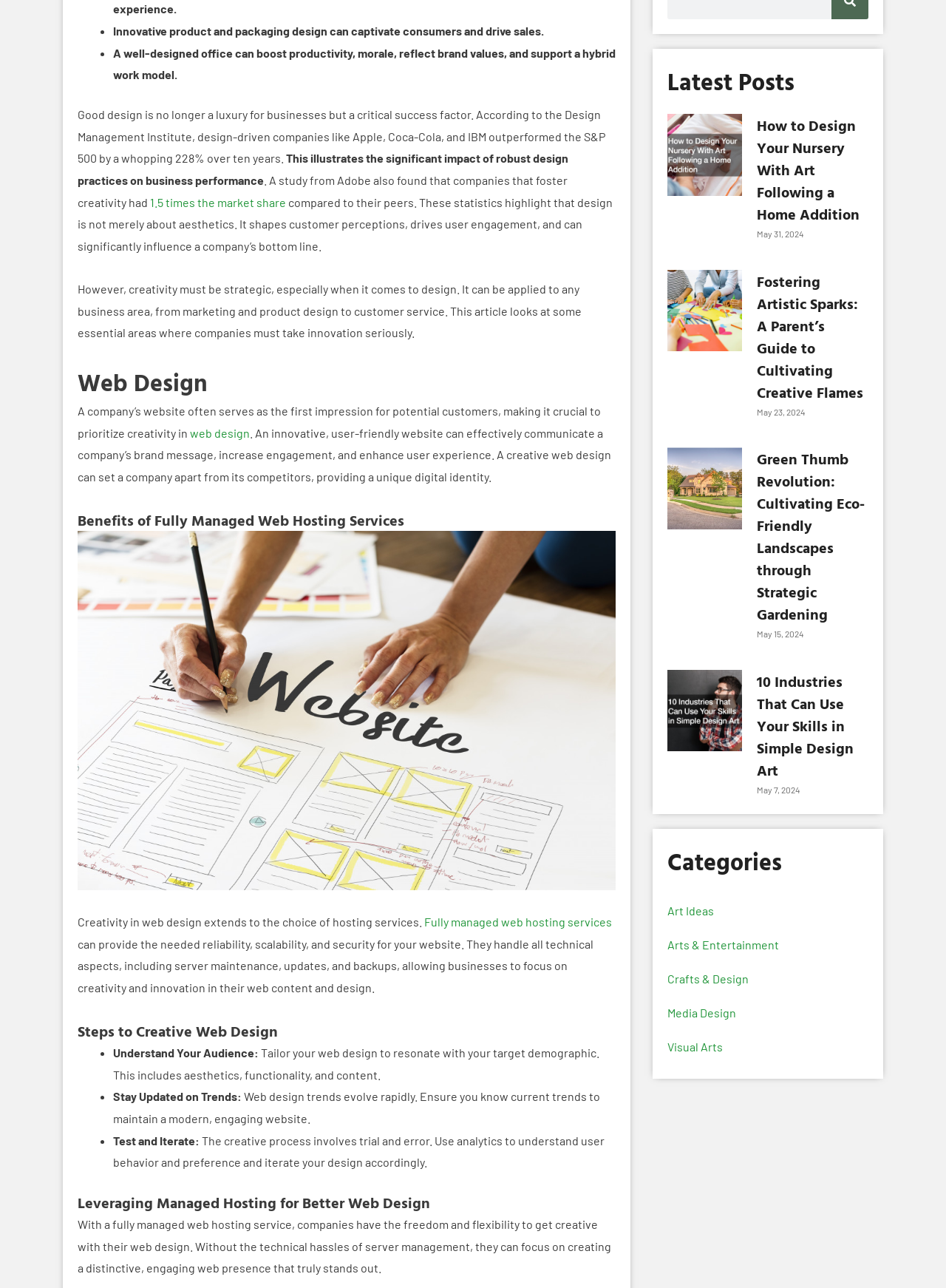Provide the bounding box coordinates for the UI element described in this sentence: "Fully managed web hosting services". The coordinates should be four float values between 0 and 1, i.e., [left, top, right, bottom].

[0.448, 0.71, 0.647, 0.721]